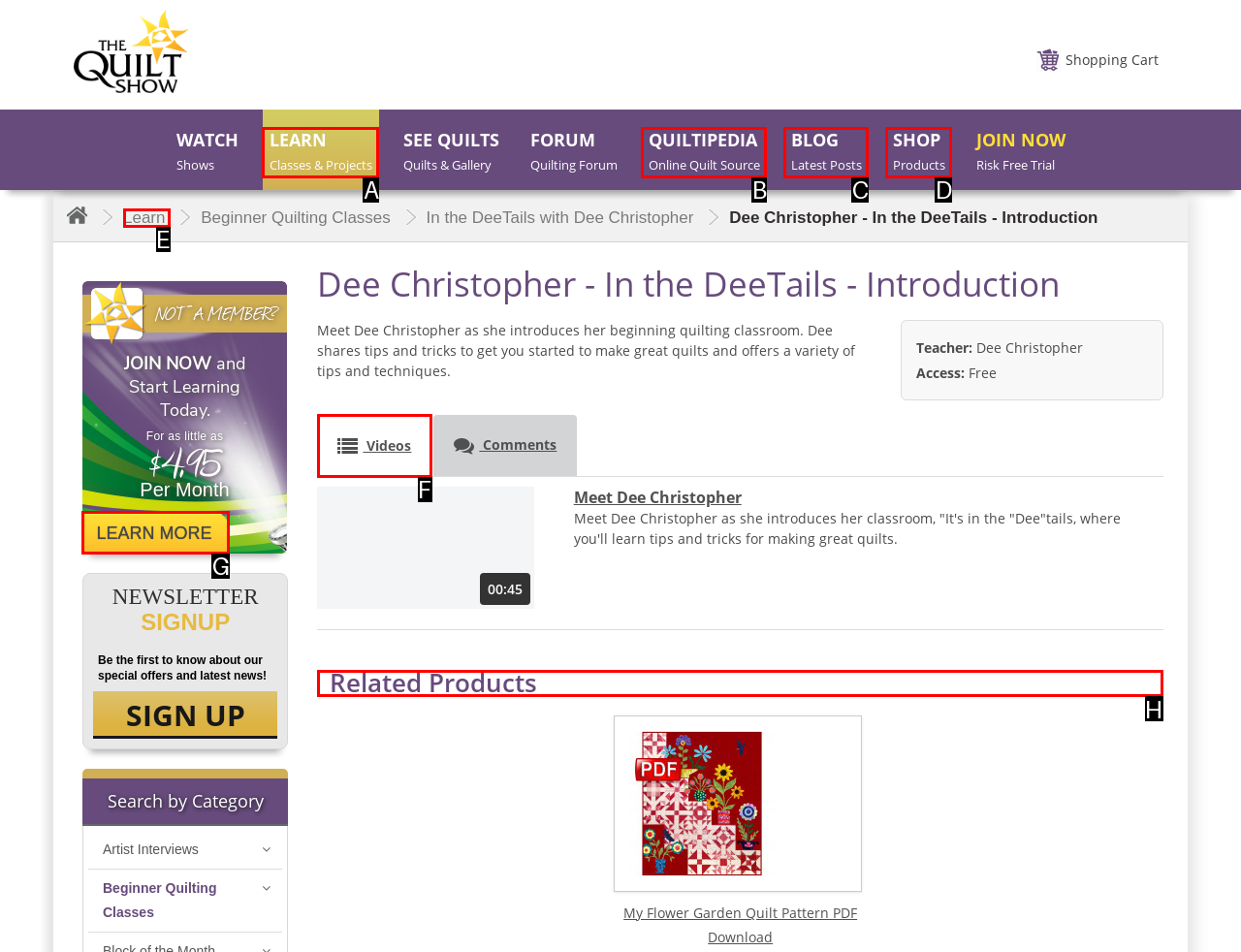For the task: Get in touch via email, specify the letter of the option that should be clicked. Answer with the letter only.

None